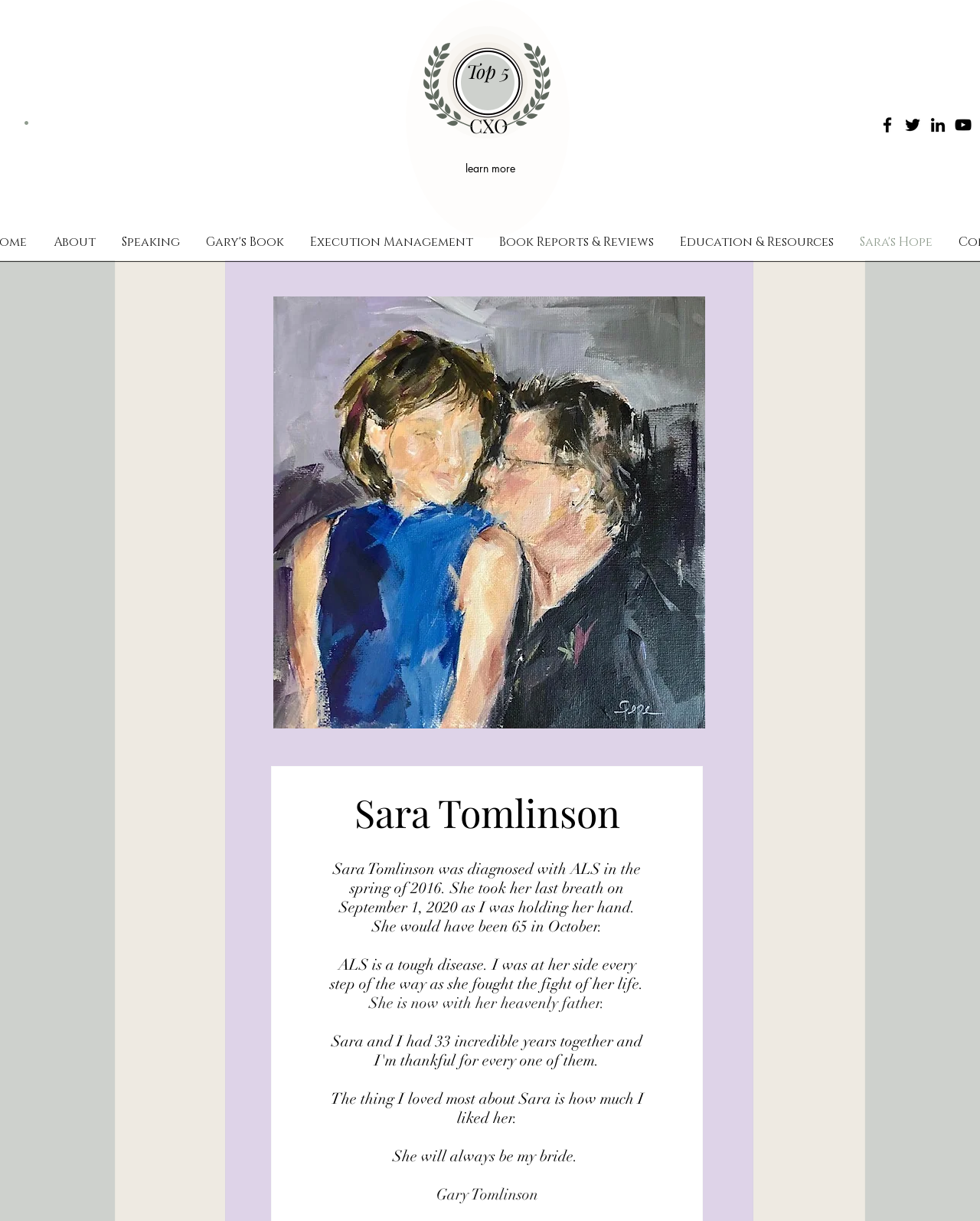What is the relationship between Gary and Sara?
Provide a fully detailed and comprehensive answer to the question.

I inferred the answer by reading the text on the webpage, specifically the sentences 'She would have been 65 in October.' and 'She will always be my bride.' These sentences suggest a close personal relationship between Gary and Sara, and the use of the term 'bride' implies a husband-and-wife relationship.